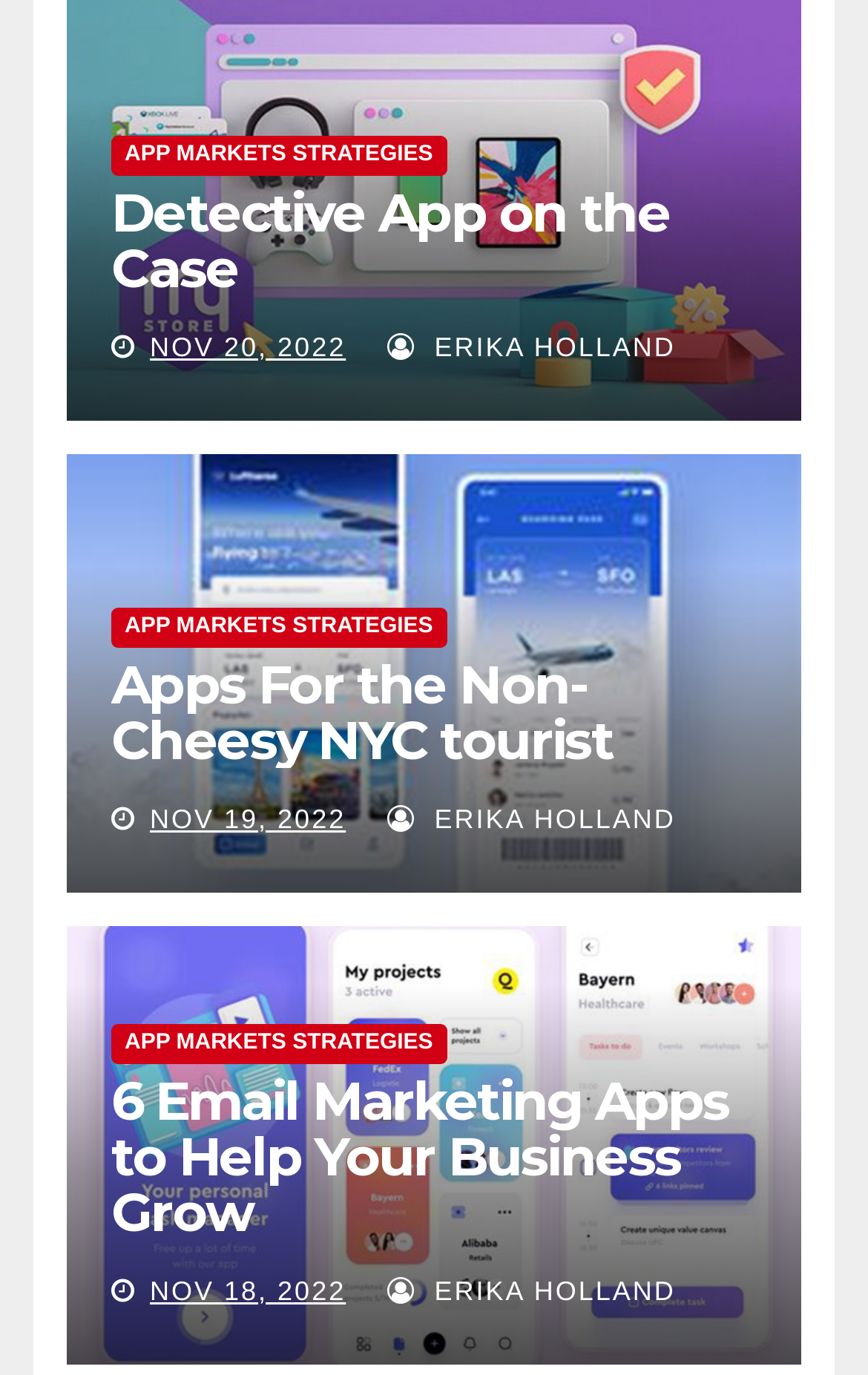Find the bounding box of the web element that fits this description: "parent_node: APP MARKETS STRATEGIES".

[0.077, 0.673, 0.923, 0.992]